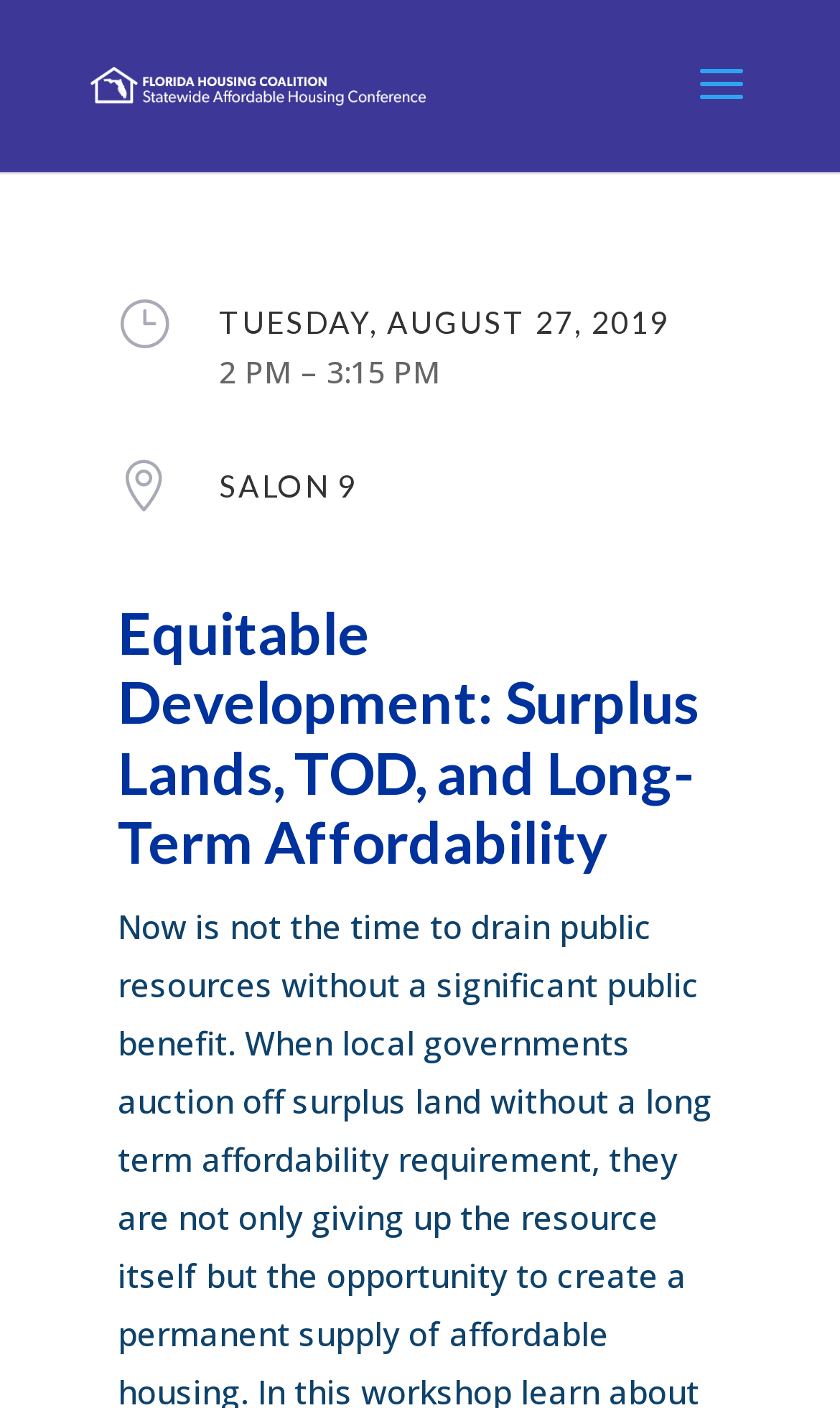Please reply to the following question with a single word or a short phrase:
What is the date of the event?

TUESDAY, AUGUST 27, 2019